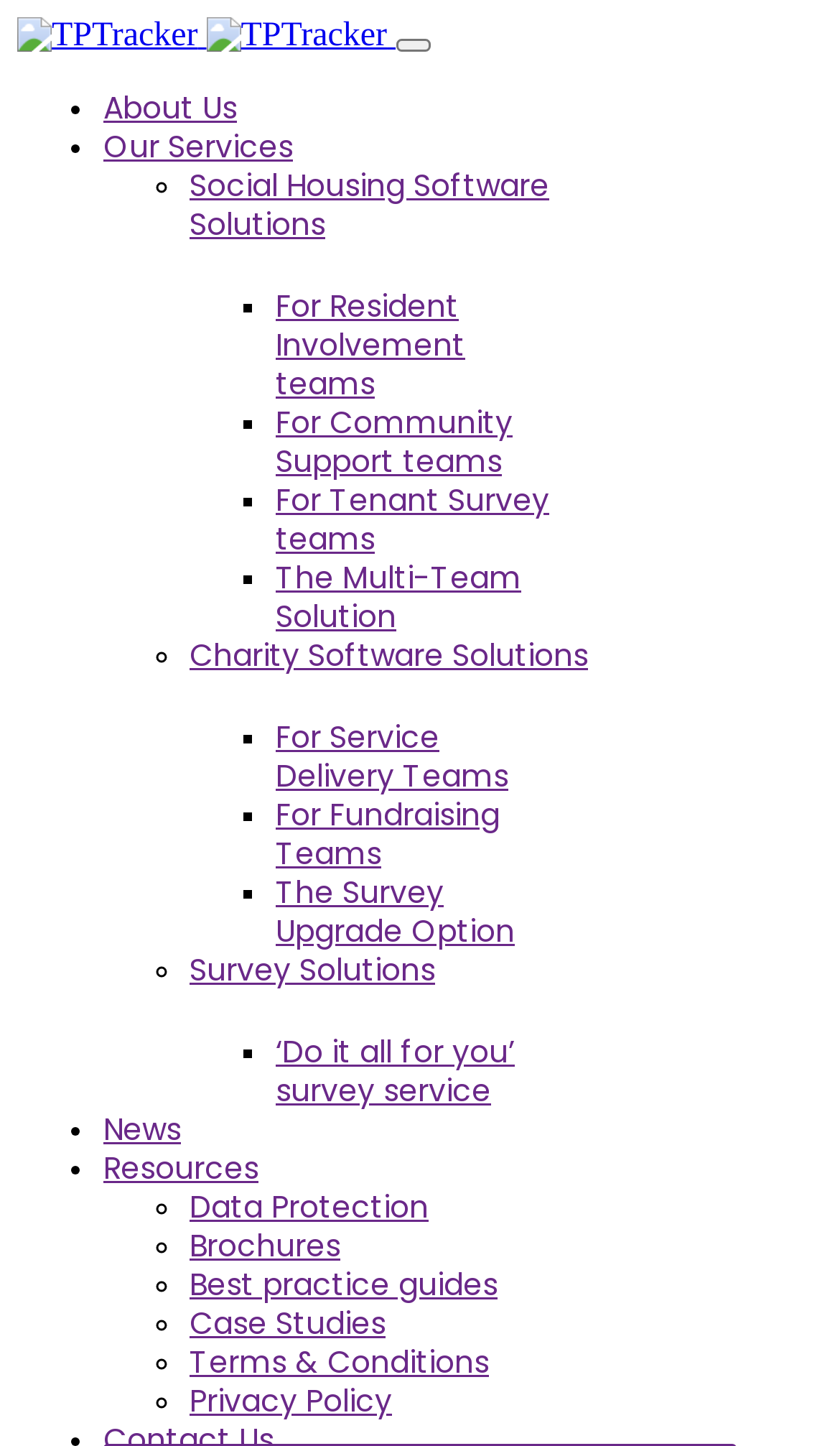What is the last link listed at the bottom of the webpage?
Please analyze the image and answer the question with as much detail as possible.

The last link listed at the bottom of the webpage is 'Privacy Policy', which is located below the 'Terms & Conditions' link.